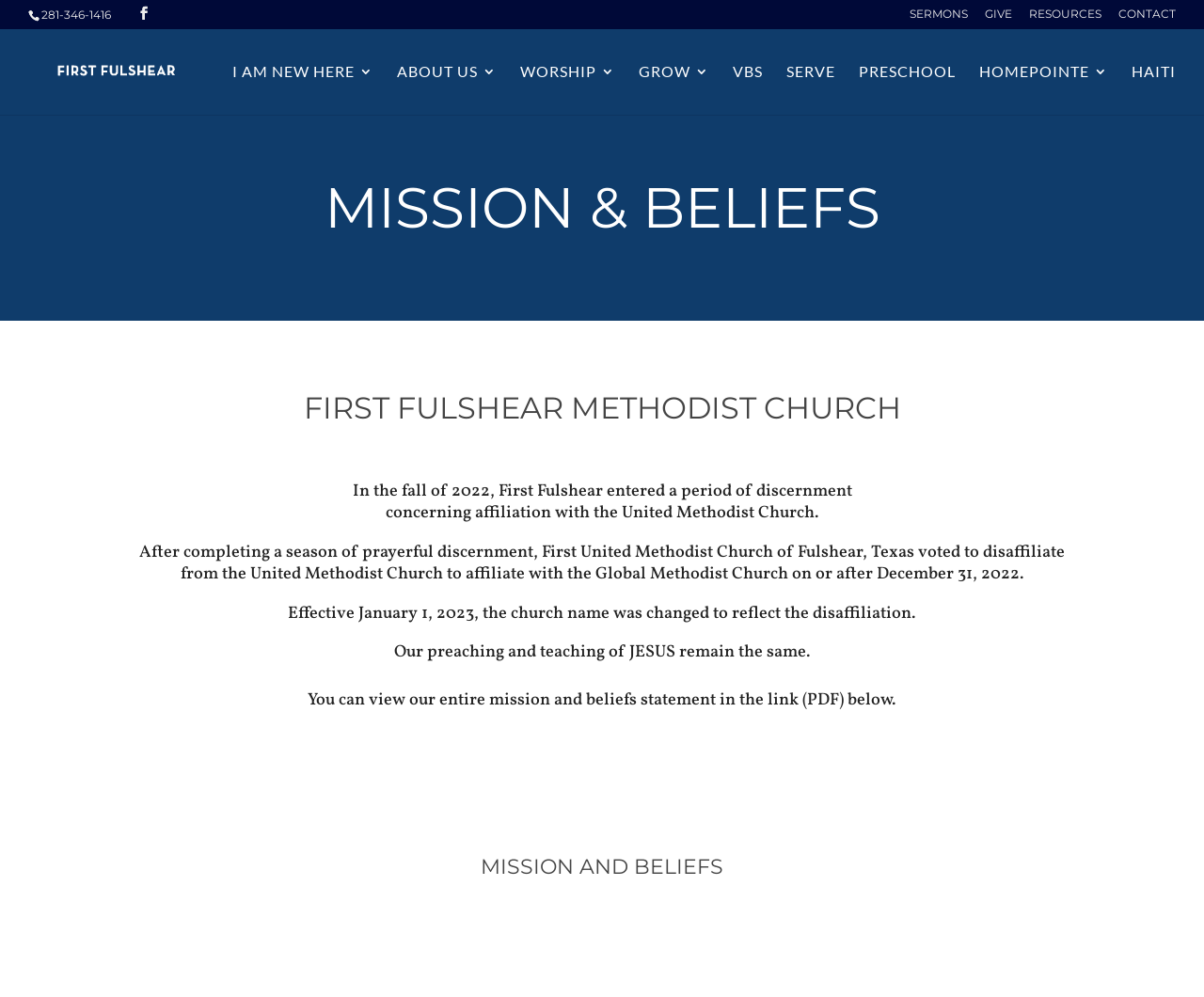Locate the bounding box coordinates of the area you need to click to fulfill this instruction: 'Contact the church'. The coordinates must be in the form of four float numbers ranging from 0 to 1: [left, top, right, bottom].

[0.929, 0.008, 0.977, 0.028]